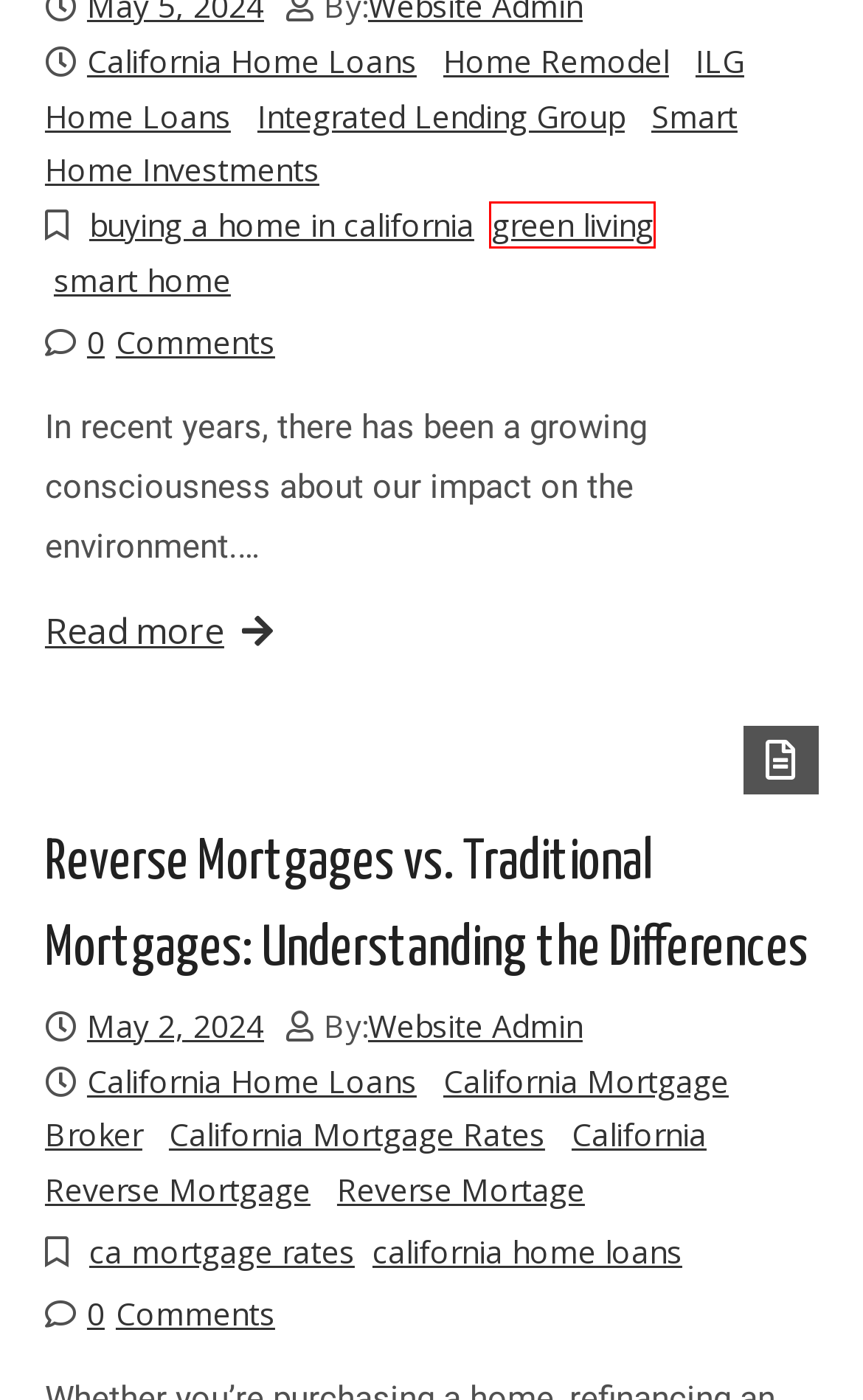Examine the screenshot of a webpage featuring a red bounding box and identify the best matching webpage description for the new page that results from clicking the element within the box. Here are the options:
A. green living Archives - Integrated Lending Group
B. Smart Home Investments Archives - Integrated Lending Group
C. Home Remodel Archives - Integrated Lending Group
D. California Mortgage Rates Archives - Integrated Lending Group
E. California Mortgage Broker Archives - Integrated Lending Group
F. smart home Archives - Integrated Lending Group
G. Reverse Mortage Archives - Integrated Lending Group
H. Integrated Lending Group Archives - Integrated Lending Group

A